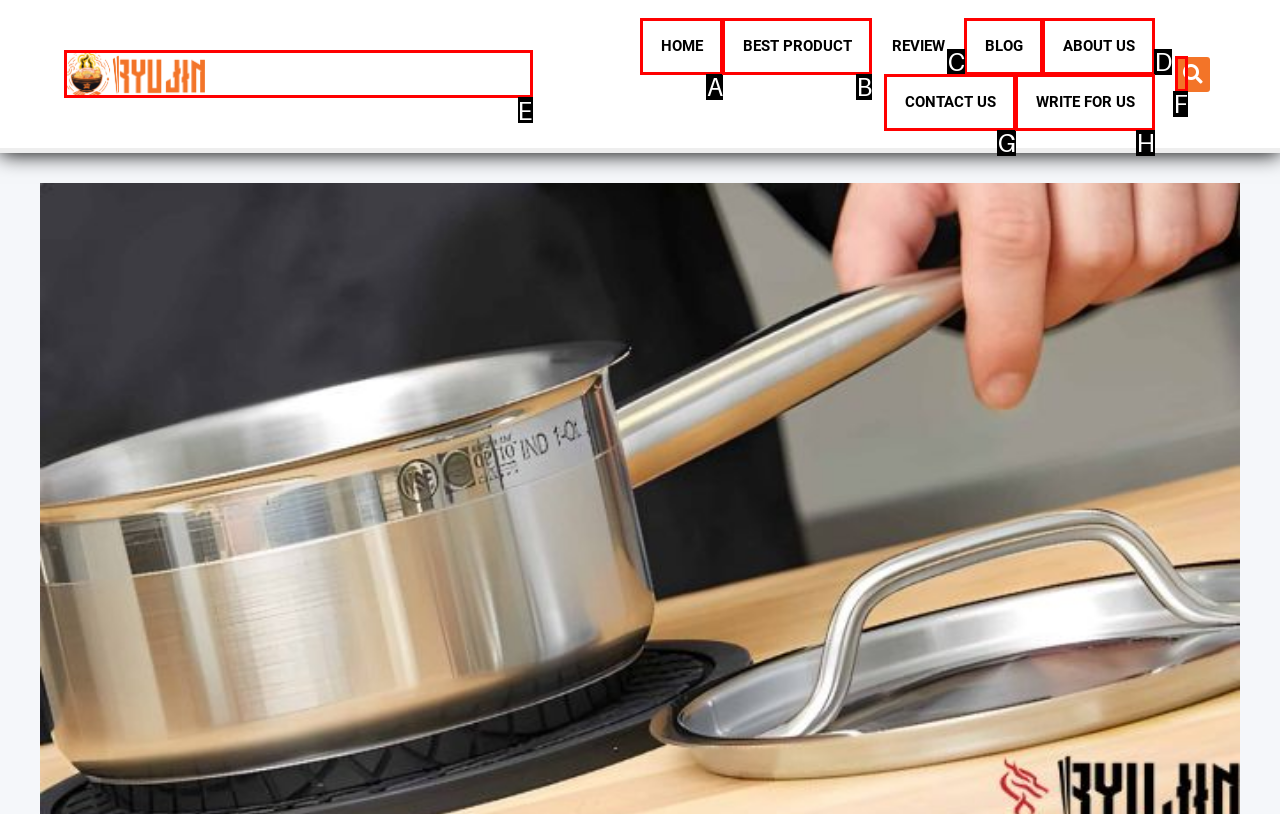Decide which letter you need to select to fulfill the task: search for something
Answer with the letter that matches the correct option directly.

F